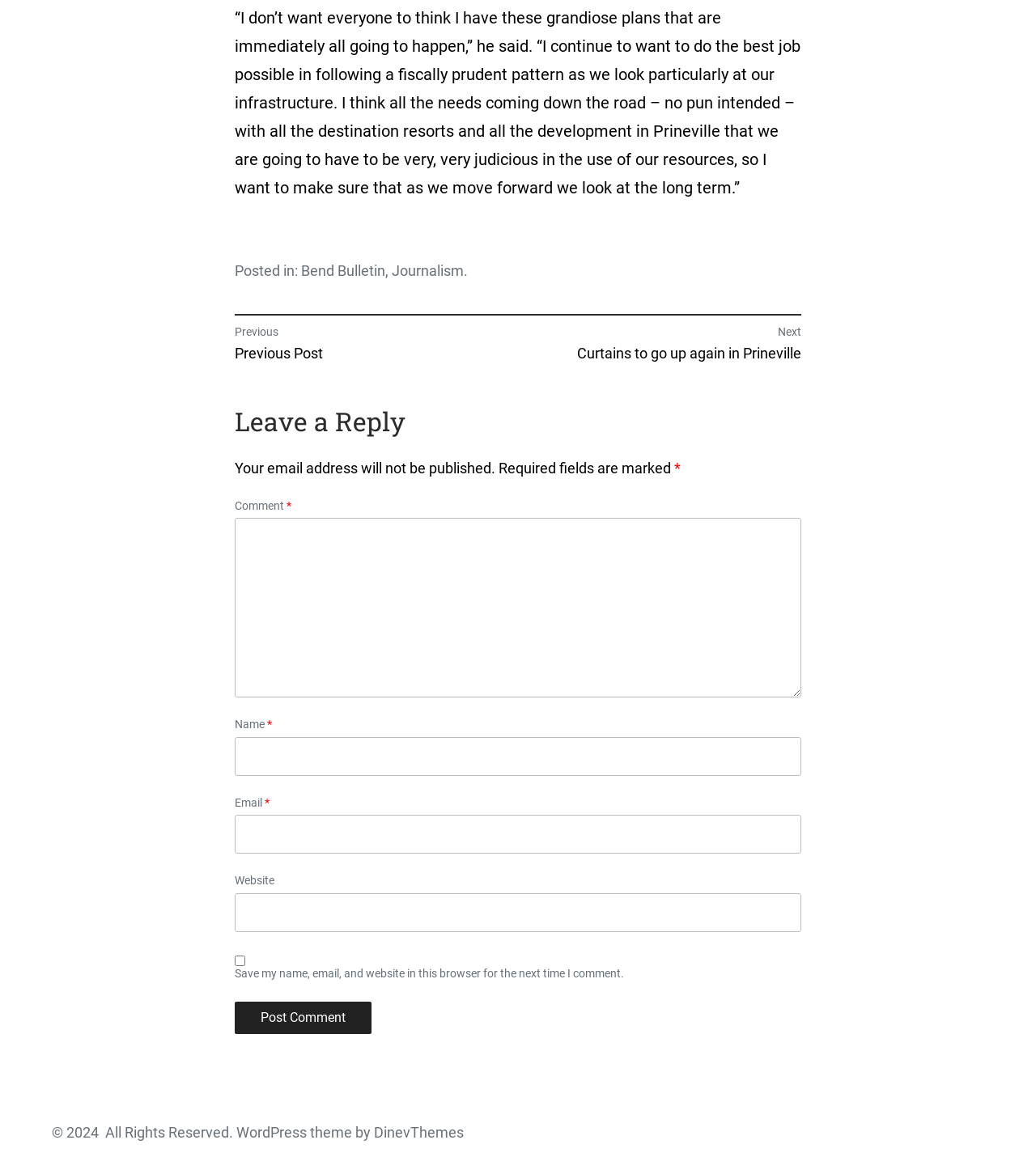Determine the bounding box coordinates for the area you should click to complete the following instruction: "Click on the 'WordPress' link".

[0.228, 0.957, 0.296, 0.972]